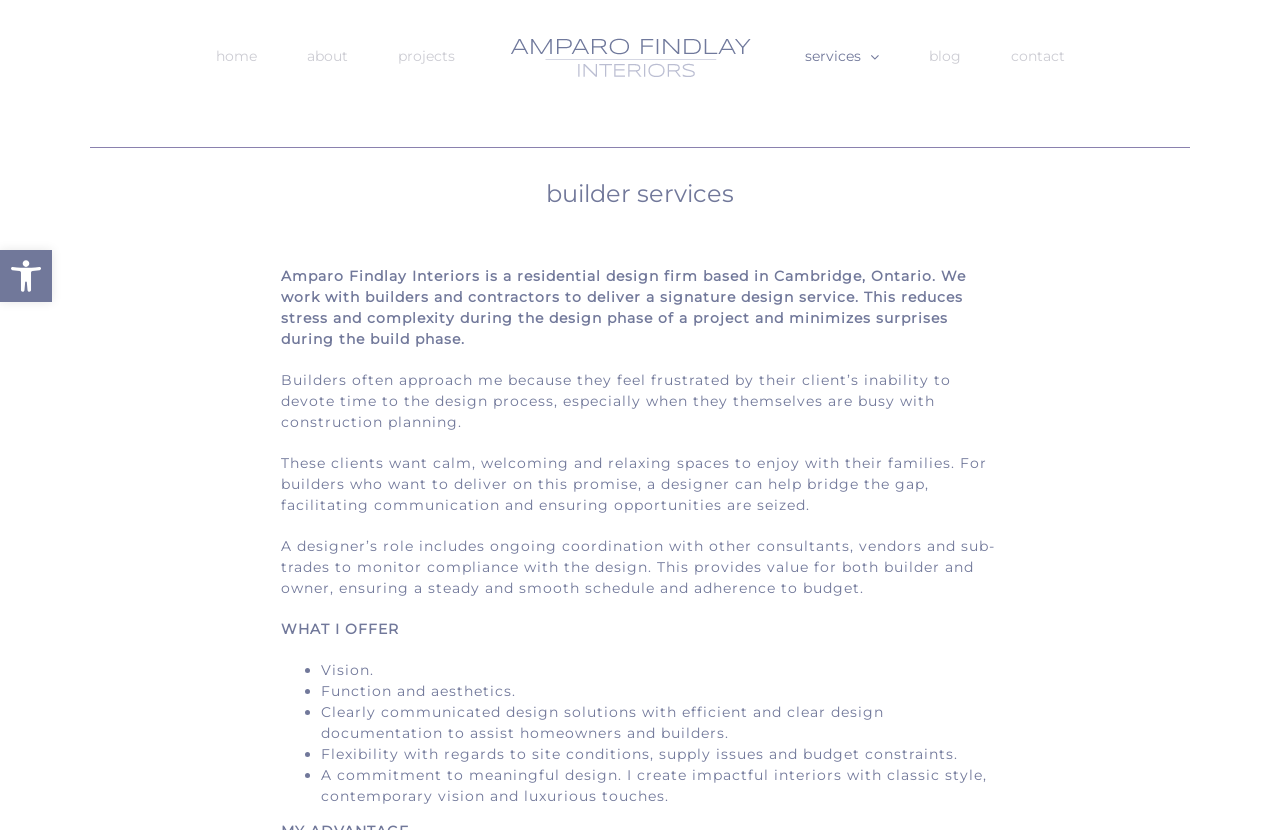From the webpage screenshot, identify the region described by Open toolbar Accessibility Tools. Provide the bounding box coordinates as (top-left x, top-left y, bottom-right x, bottom-right y), with each value being a floating point number between 0 and 1.

[0.0, 0.301, 0.041, 0.364]